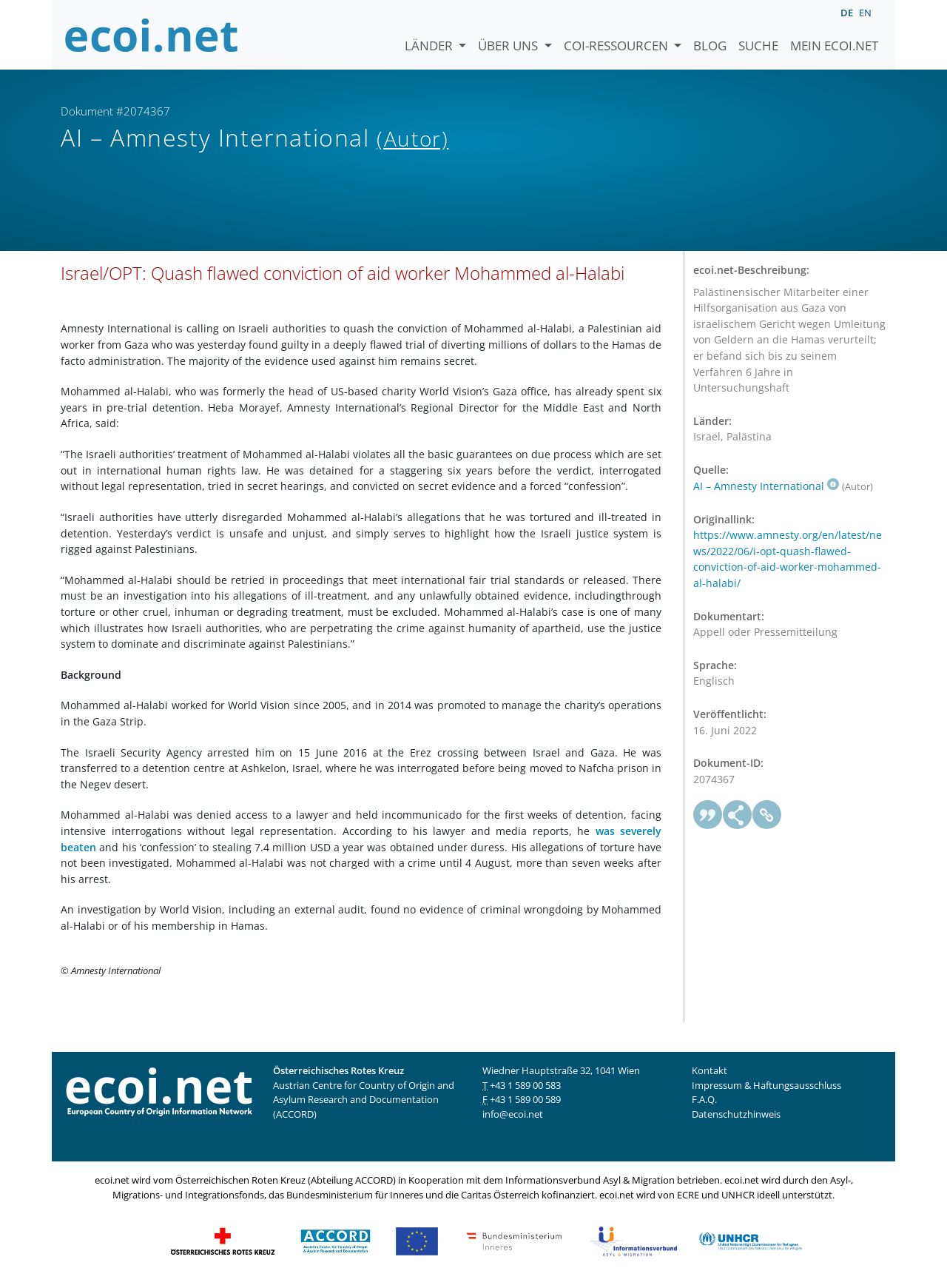Examine the screenshot and answer the question in as much detail as possible: What is the name of the aid worker mentioned in the article?

I found the answer by reading the article content, specifically the heading 'Israel/OPT: Quash flawed conviction of aid worker Mohammed al-Halabi' and the subsequent paragraphs that mention his name.